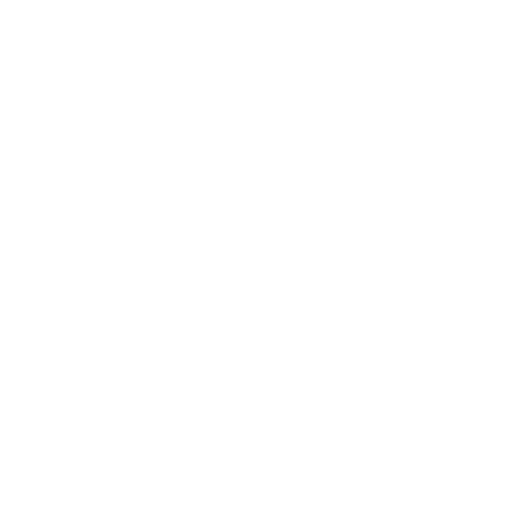Using a single word or phrase, answer the following question: 
What is the brand or collection associated with this product?

BuyWiseAnz